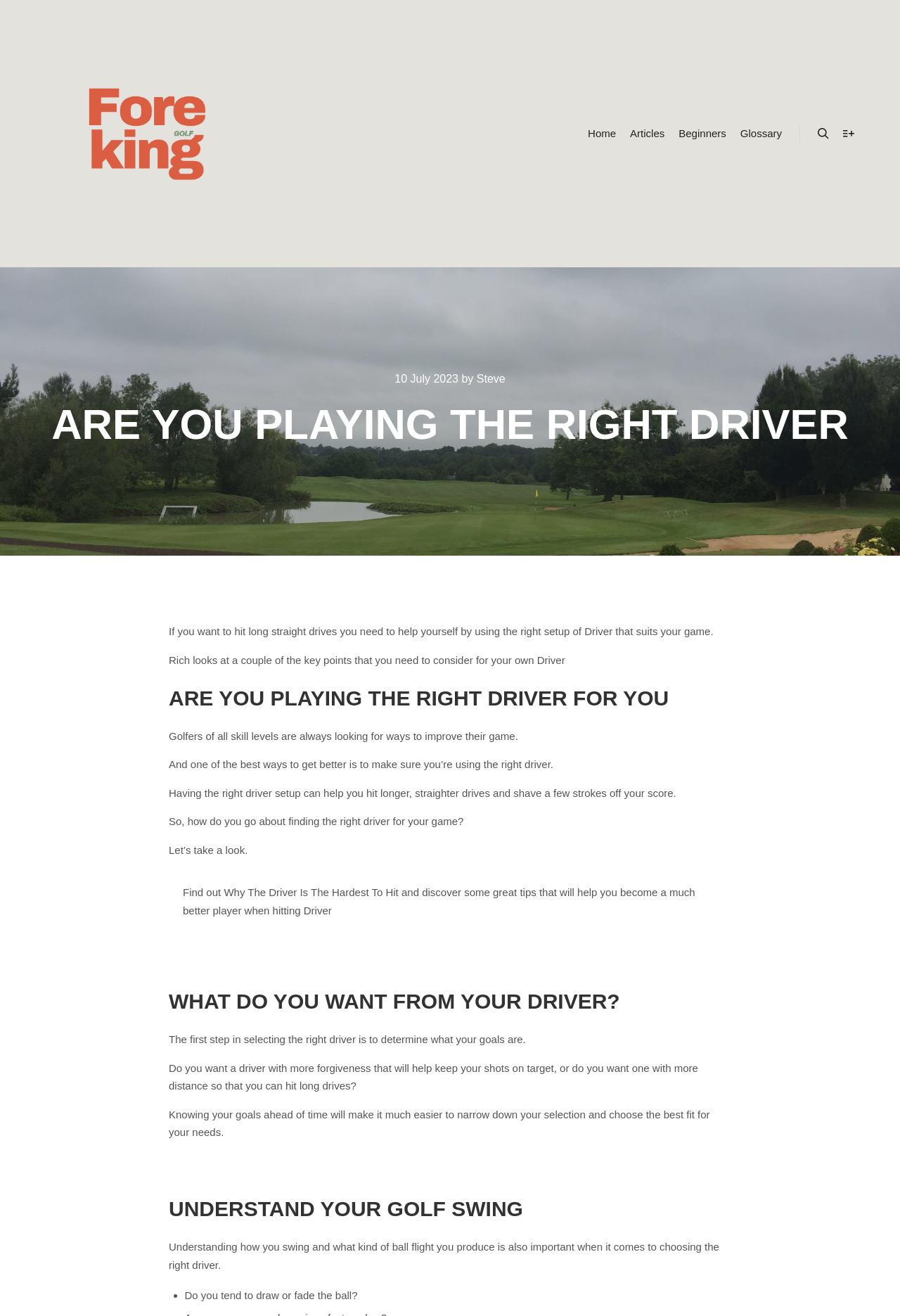Show the bounding box coordinates for the element that needs to be clicked to execute the following instruction: "Click on the 'Foreking Golf' link". Provide the coordinates in the form of four float numbers between 0 and 1, i.e., [left, top, right, bottom].

[0.031, 0.0, 0.289, 0.203]